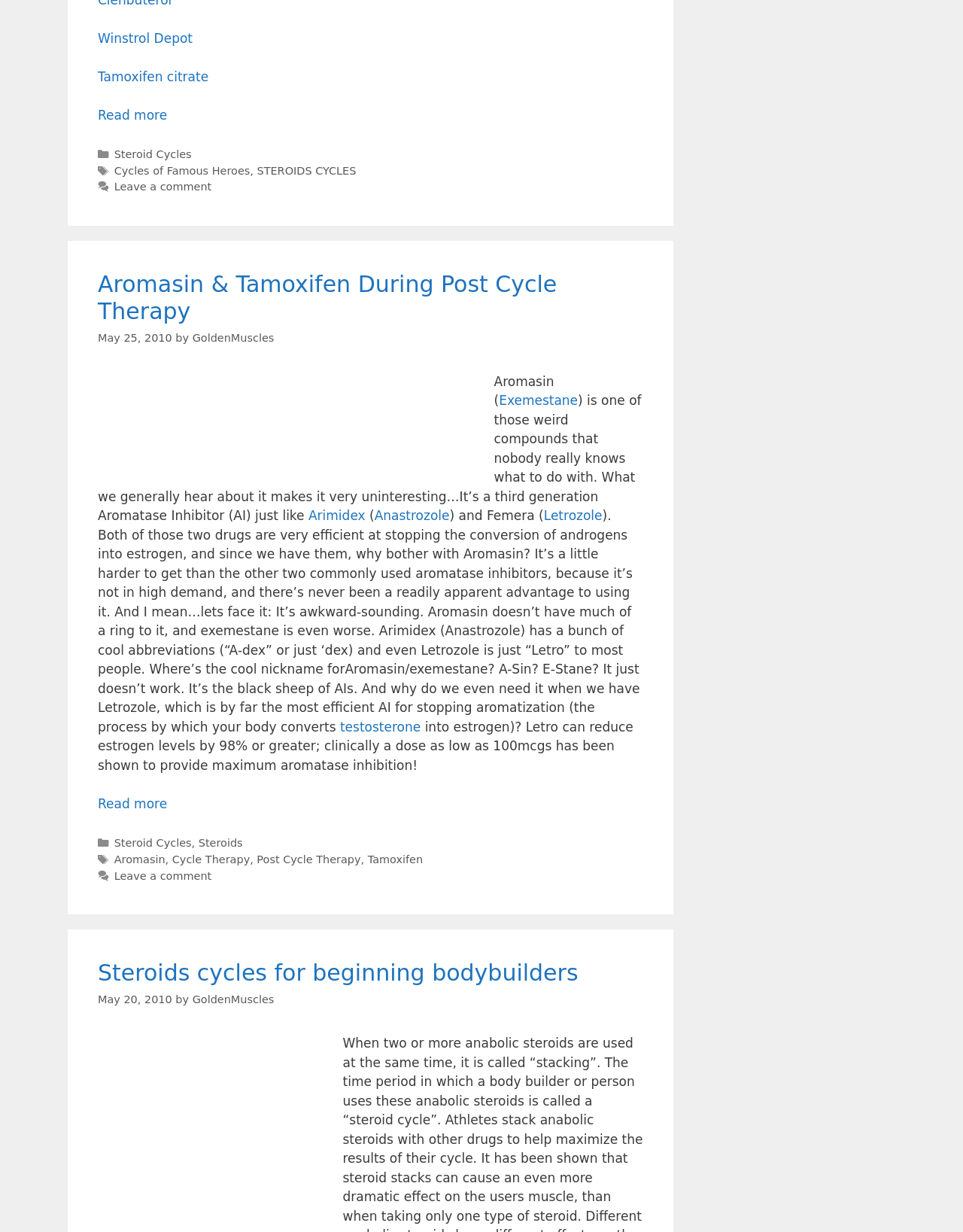Respond to the question below with a single word or phrase:
What is the purpose of Aromasin?

Aromatase Inhibitor